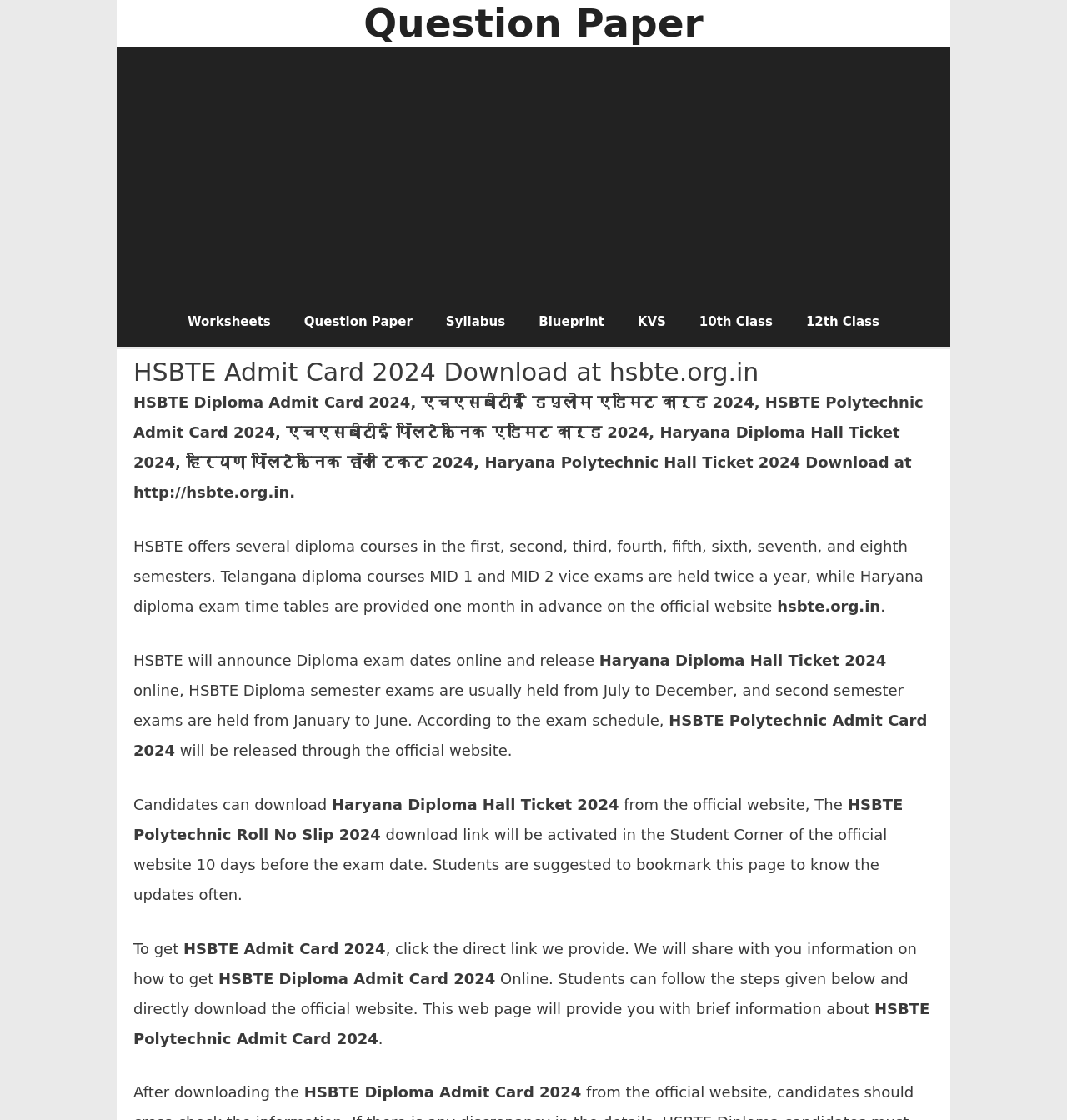How many days before the exam date will the download link be activated?
Please provide a comprehensive answer to the question based on the webpage screenshot.

According to the text 'The download link will be activated in the Student Corner of the official website 10 days before the exam date.', the download link will be activated 10 days before the exam date.